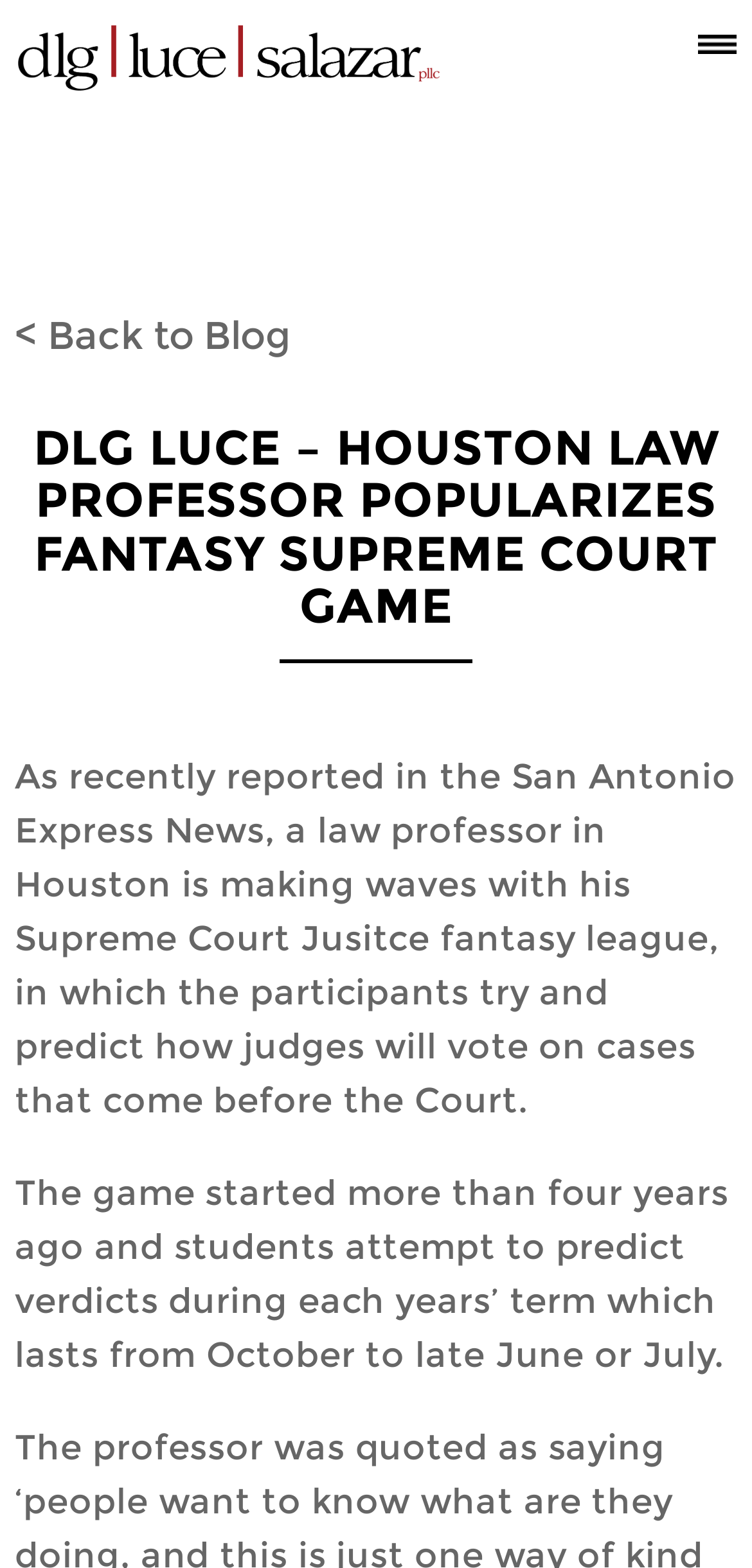Provide a thorough summary of the webpage.

The webpage is about a Houston law professor who has created a fantasy Supreme Court game, where participants try to predict how judges will vote on cases. 

At the top left of the page, there is a link and an image, which are likely part of the website's header. On the top right, there is another image. 

On the left side of the page, there are several links, including "Who we are", "Attorneys", "What we do", "Where we are", "Blog", "Espanol", and "Information". These links are stacked vertically, with "Who we are" at the top and "Information" at the bottom. 

Below the header image on the left, there are three more links, which are also stacked vertically. 

In the main content area, there is a heading that reads "DLG LUCE – HOUSTON LAW PROFESSOR POPULARIZES FANTASY SUPREME COURT GAME". Below the heading, there are two paragraphs of text. The first paragraph describes the fantasy league, mentioning that it was reported in the San Antonio Express News and that participants try to predict how judges will vote on cases. The second paragraph provides more details about the game, stating that it has been running for over four years and that students attempt to predict verdicts during each year's term. 

Above the main content area, there is a link that reads "< Back to Blog", which suggests that this webpage is part of a blog.